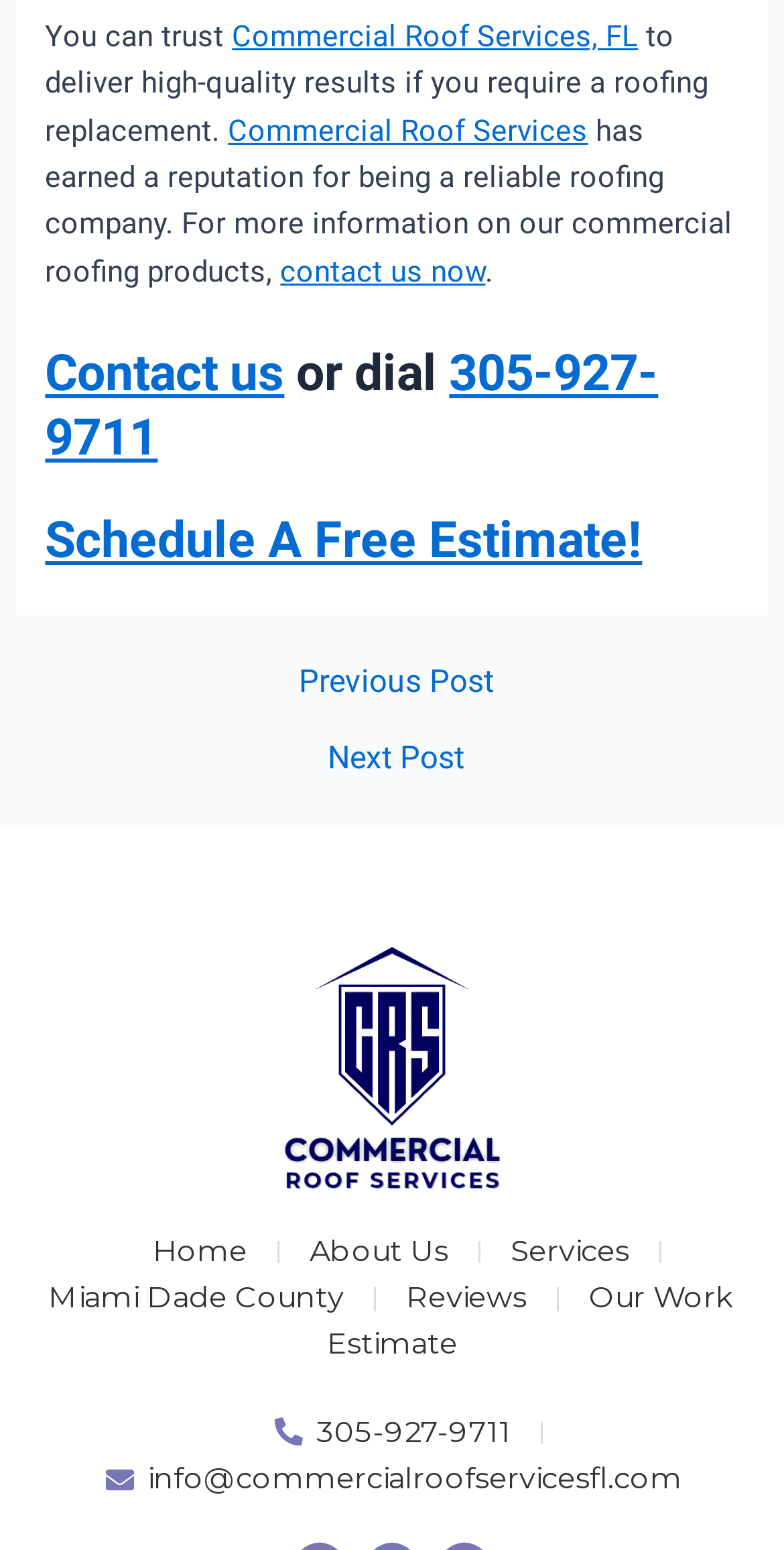Identify and provide the bounding box coordinates of the UI element described: "Contact us". The coordinates should be formatted as [left, top, right, bottom], with each number being a float between 0 and 1.

[0.058, 0.222, 0.363, 0.26]